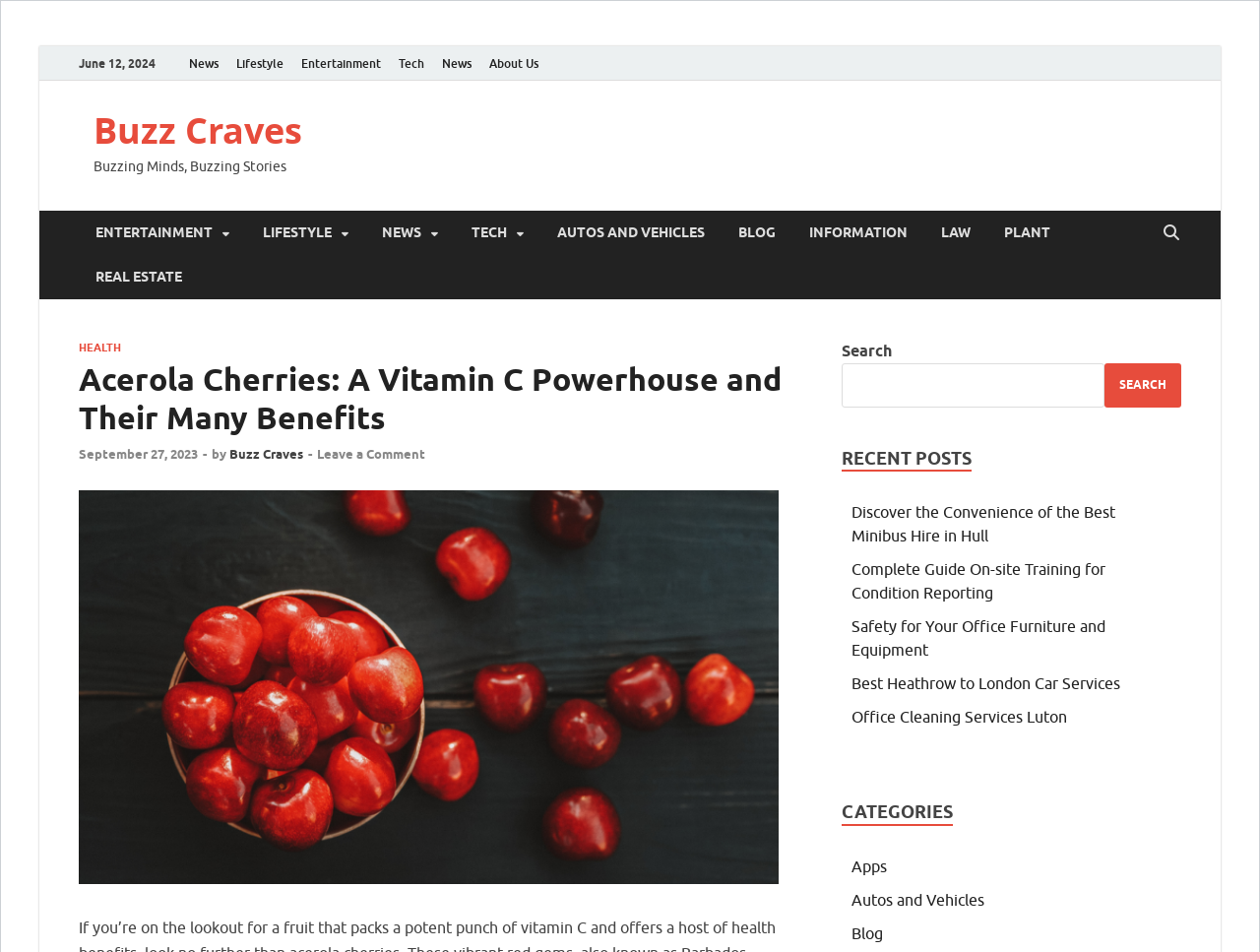Provide a one-word or brief phrase answer to the question:
What is the category of the article 'Acerola Cherries: A Vitamin C Powerhouse and Their Many Benefits'?

HEALTH